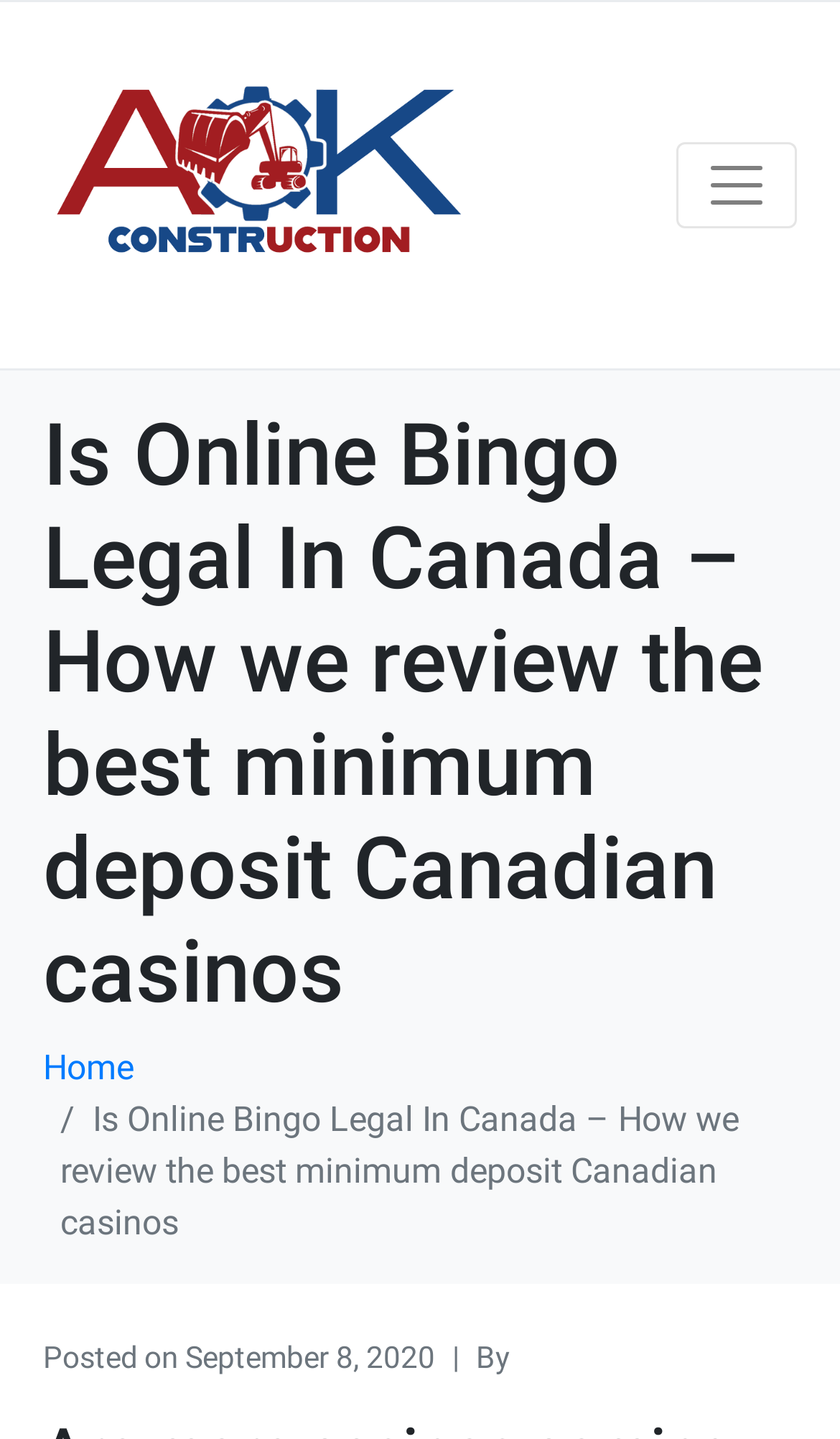Please determine the heading text of this webpage.

Is Online Bingo Legal In Canada – How we review the best minimum deposit Canadian casinos